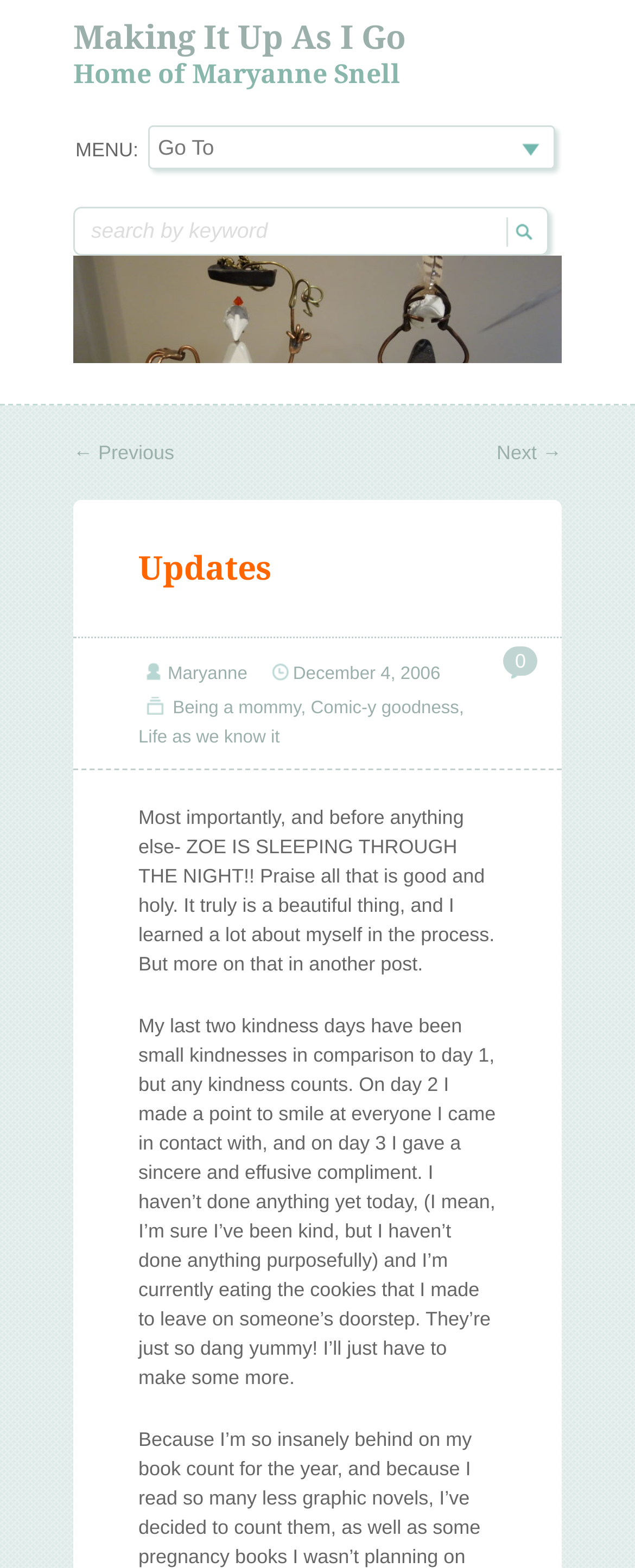Highlight the bounding box coordinates of the element you need to click to perform the following instruction: "Click the 'Next →' link."

[0.782, 0.281, 0.885, 0.296]